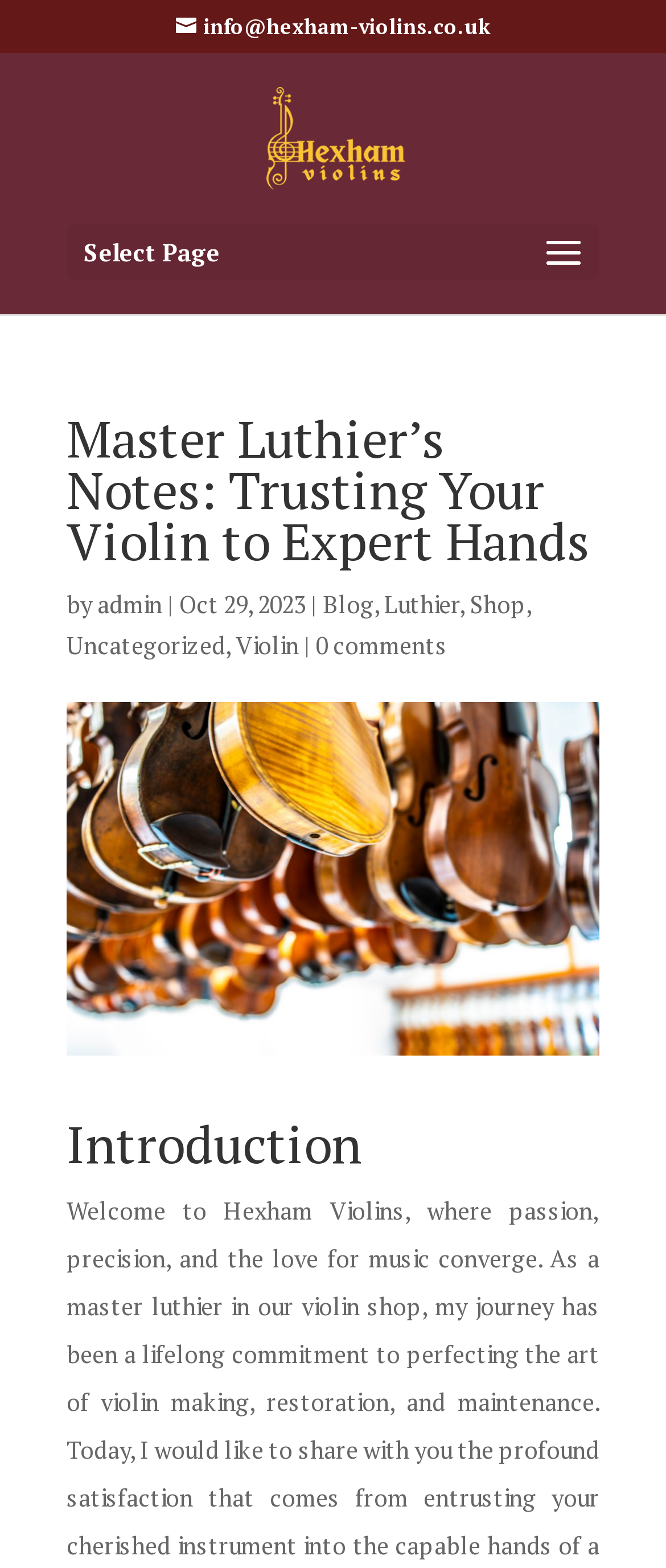Locate the bounding box coordinates of the element I should click to achieve the following instruction: "Read the blog posts".

[0.485, 0.375, 0.562, 0.395]